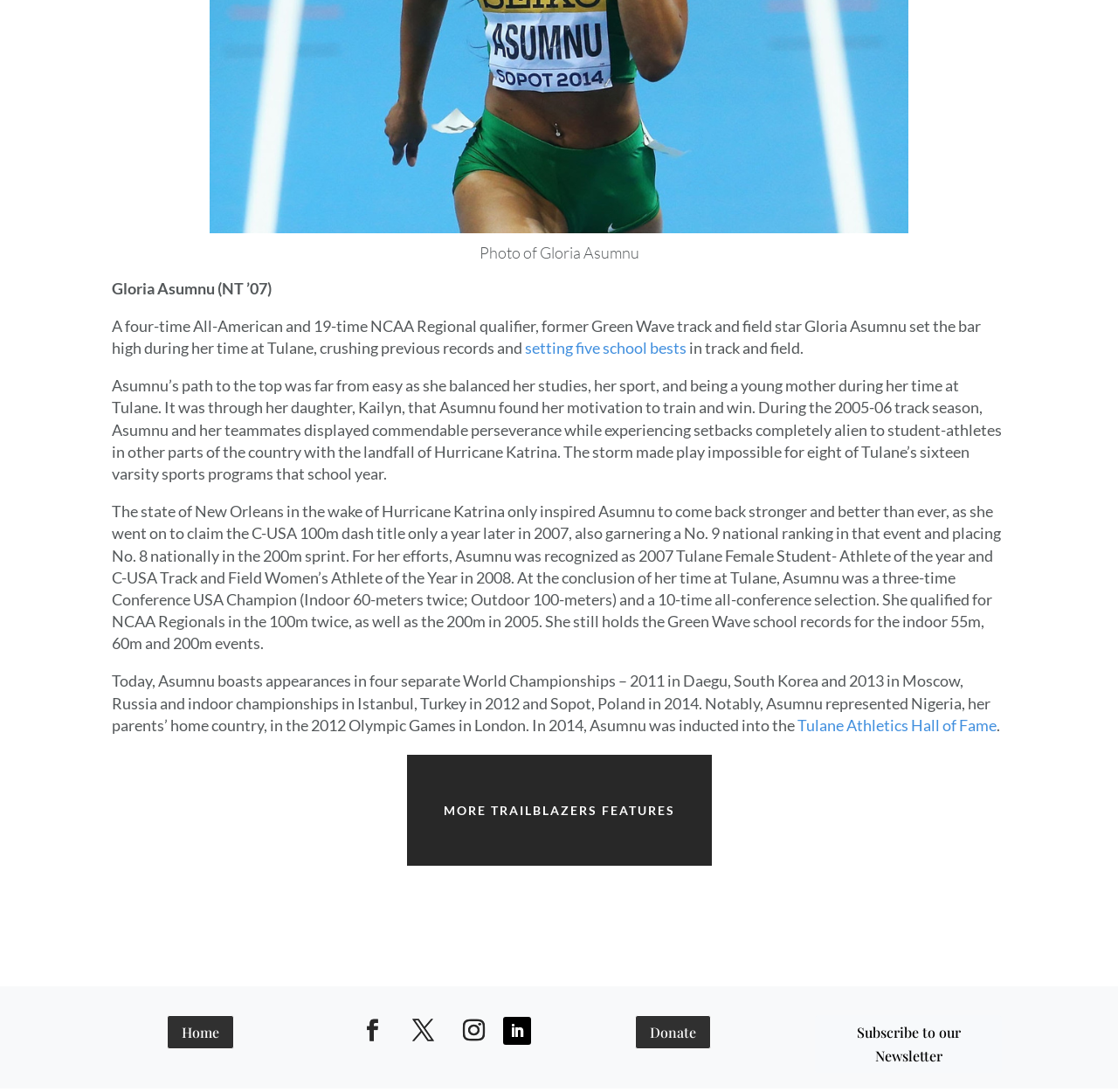Please find the bounding box for the UI element described by: "MORE Trailblazers FEATURES".

[0.364, 0.691, 0.636, 0.793]